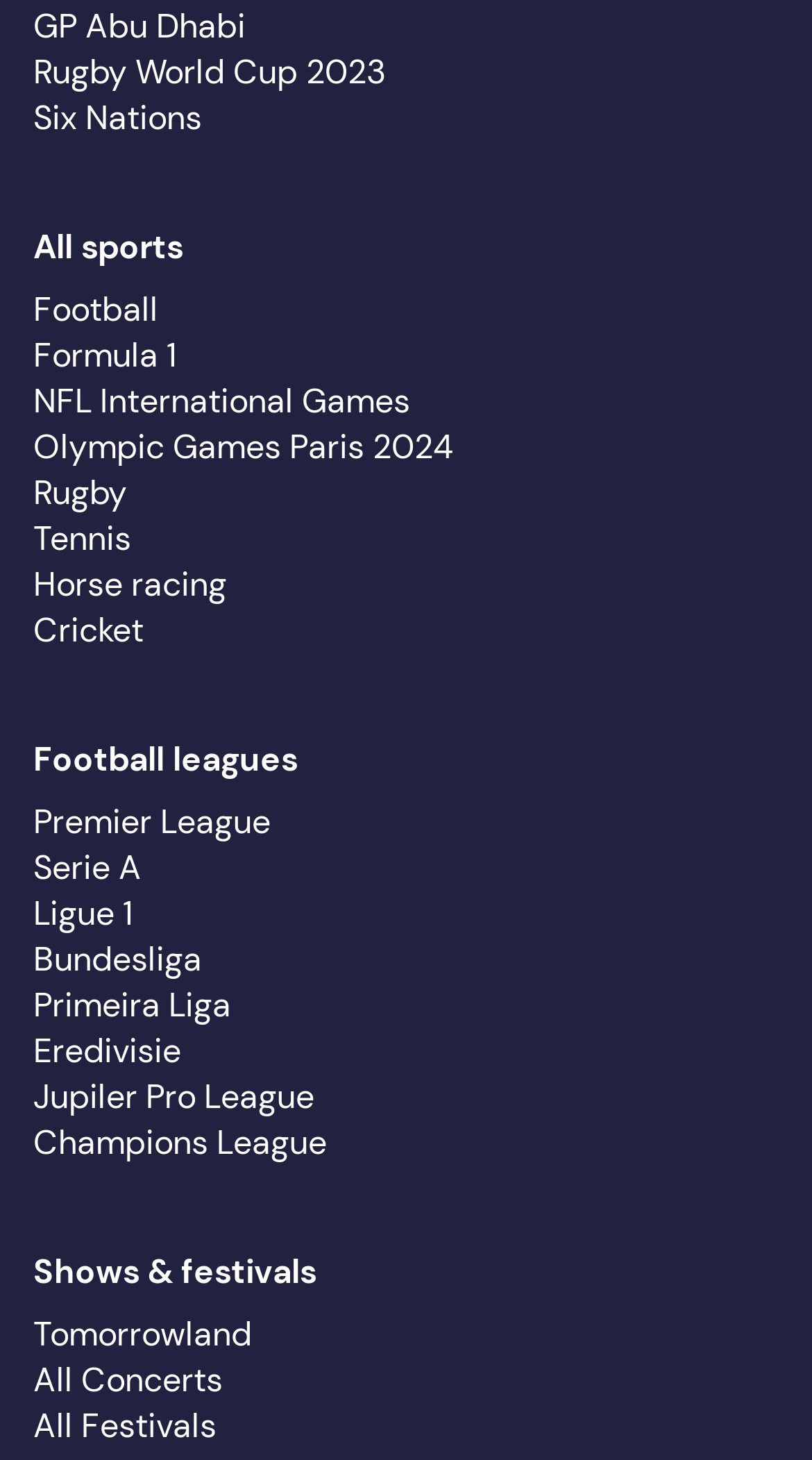Locate the coordinates of the bounding box for the clickable region that fulfills this instruction: "Go to Formula 1".

[0.041, 0.228, 0.218, 0.258]